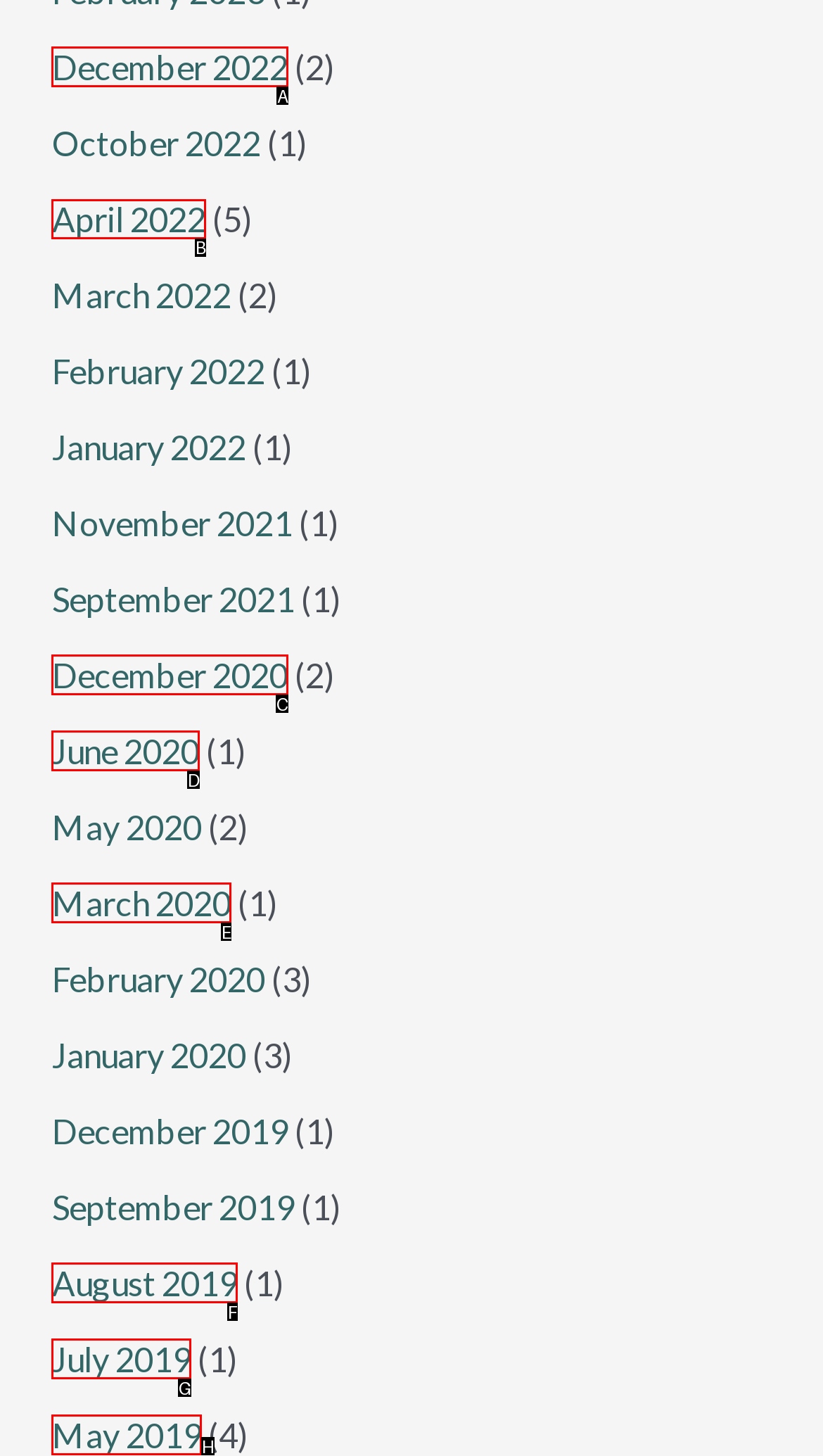Determine which HTML element to click for this task: Filter by practice area Provide the letter of the selected choice.

None